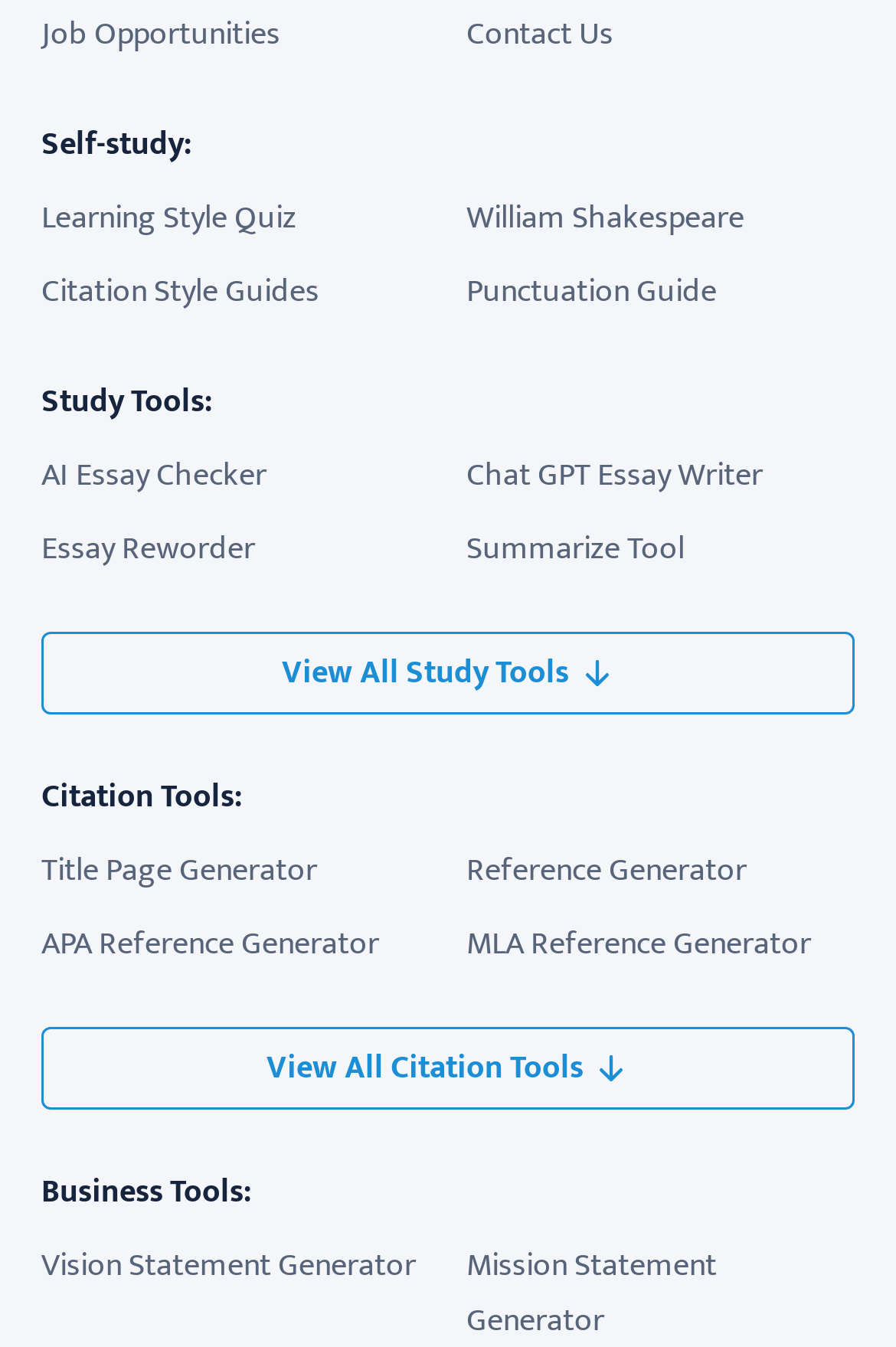Locate the bounding box coordinates of the clickable region to complete the following instruction: "Generate a 'Title Page'."

[0.046, 0.626, 0.354, 0.665]